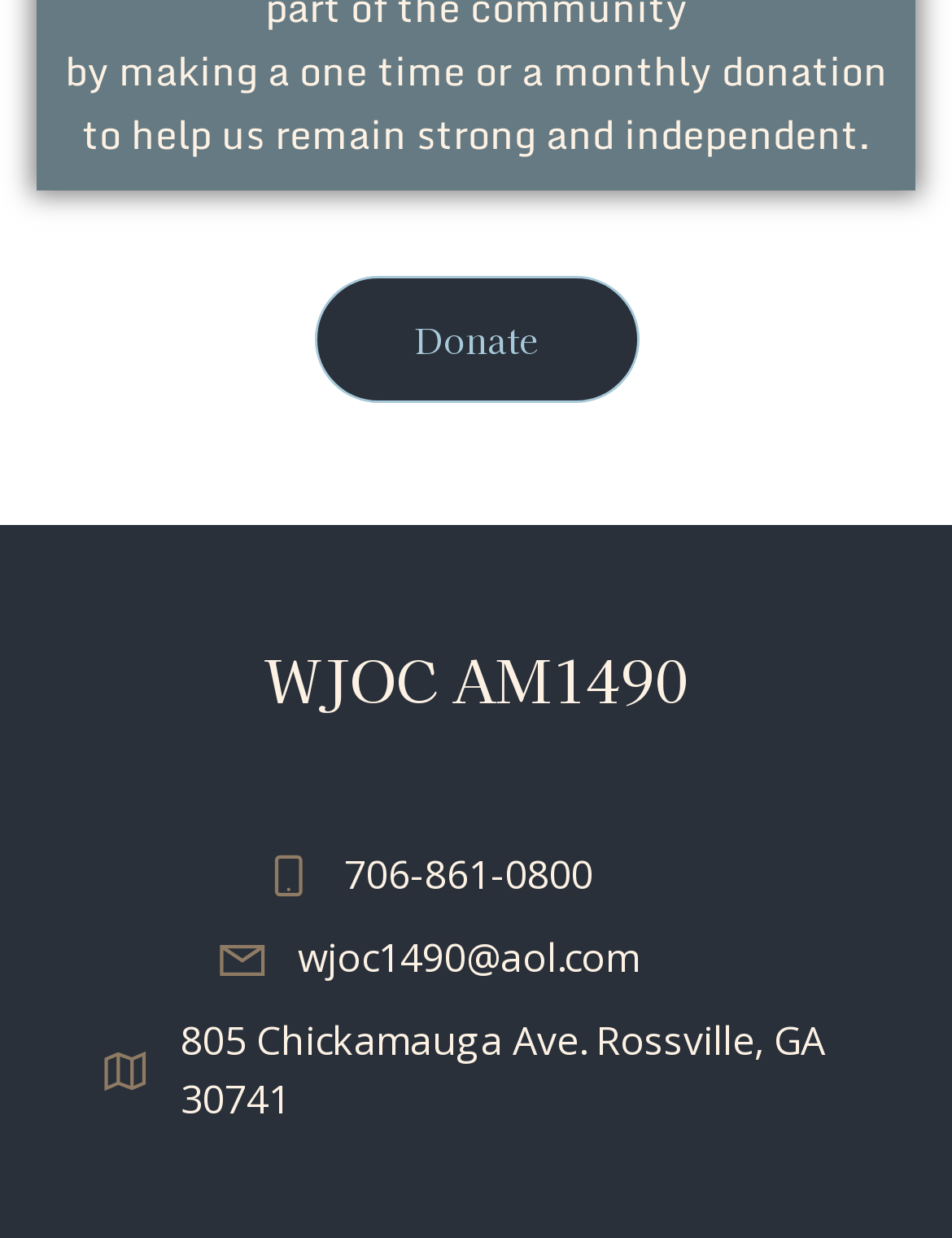Predict the bounding box for the UI component with the following description: "WJOC AM1490".

[0.103, 0.513, 0.897, 0.584]